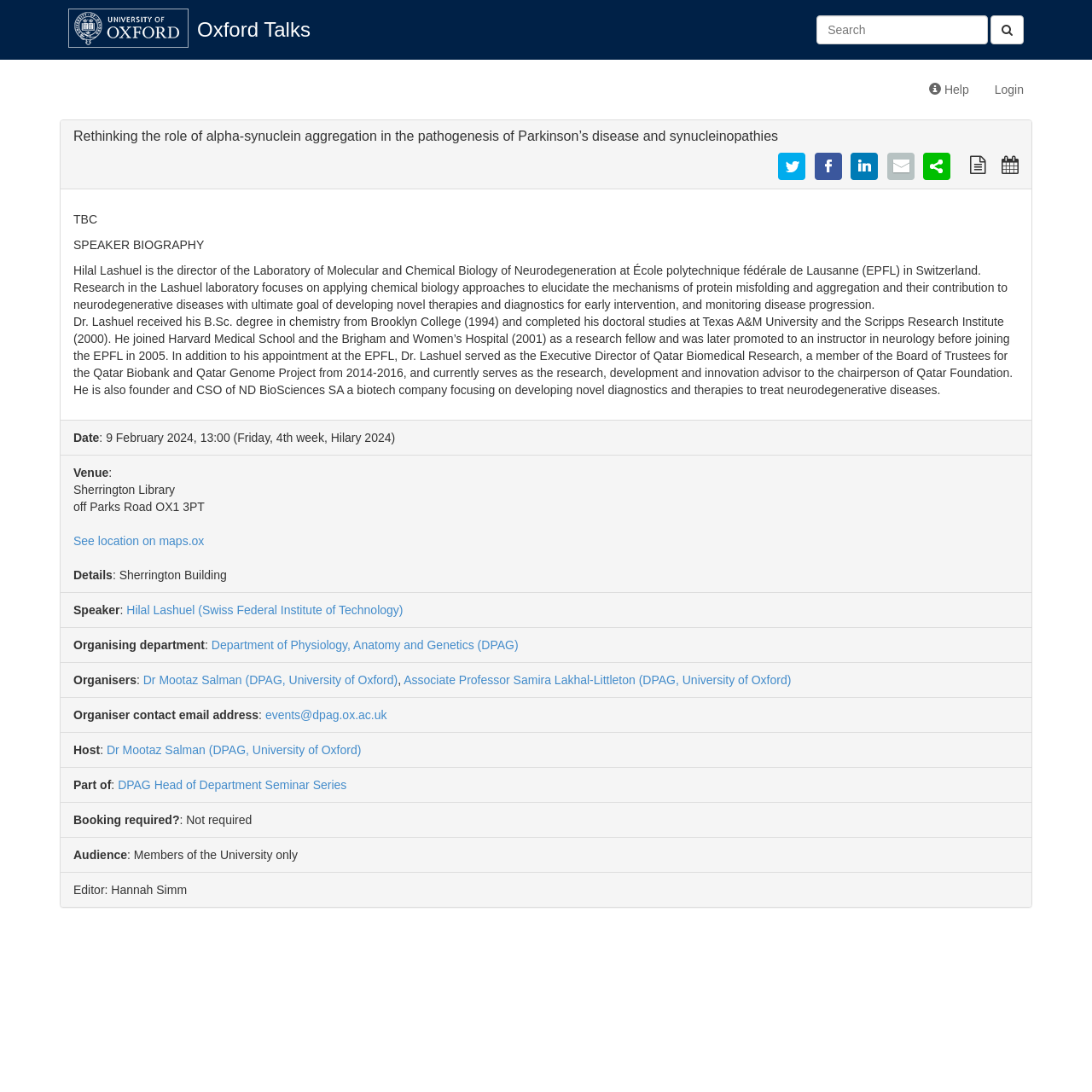Utilize the details in the image to thoroughly answer the following question: What is the date of this talk?

I found the answer by looking at the text 'Date: 9 February 2024, 13:00 (Friday, 4th week, Hilary 2024)' which indicates that the date of this talk is 9 February 2024.